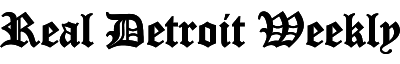Please reply with a single word or brief phrase to the question: 
Where is the logo positioned?

On a digital platform